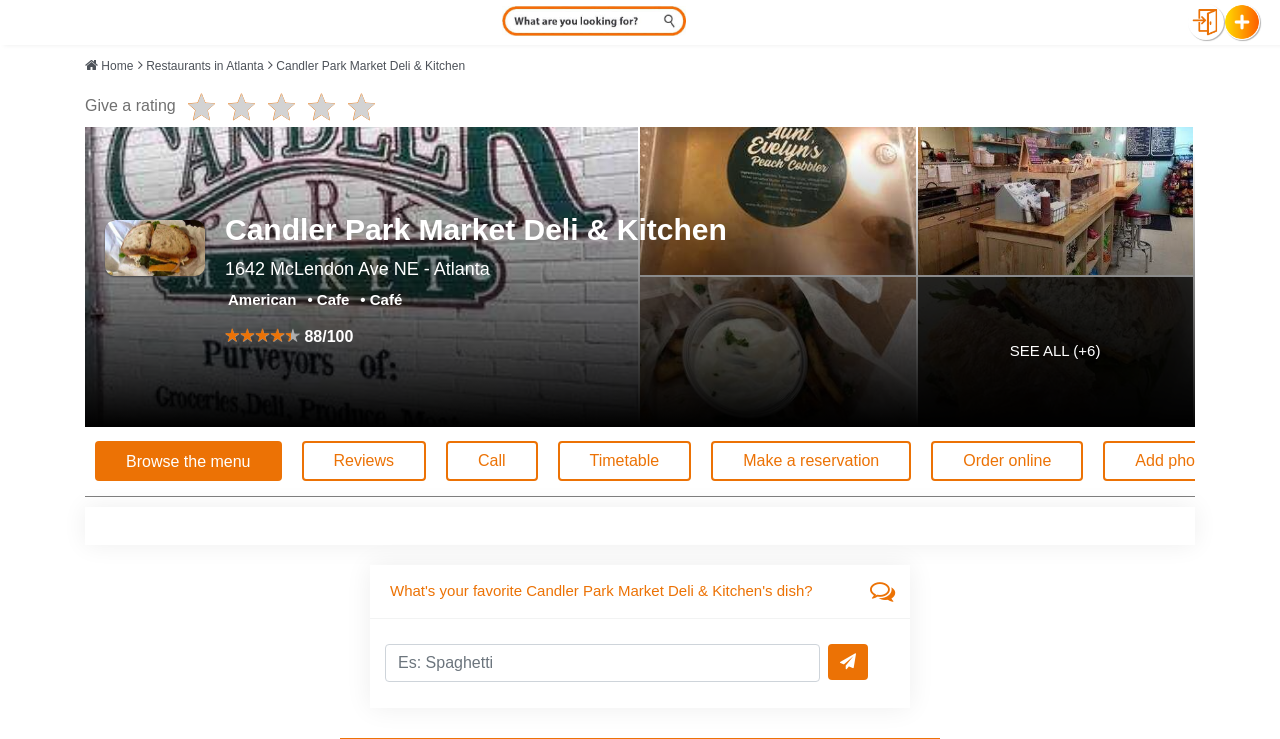What is the rating of Candler Park Market Deli & Kitchen?
Carefully analyze the image and provide a detailed answer to the question.

I found the rating by looking at the static text element that says '88/100' which is located below the heading 'Candler Park Market Deli & Kitchen'.